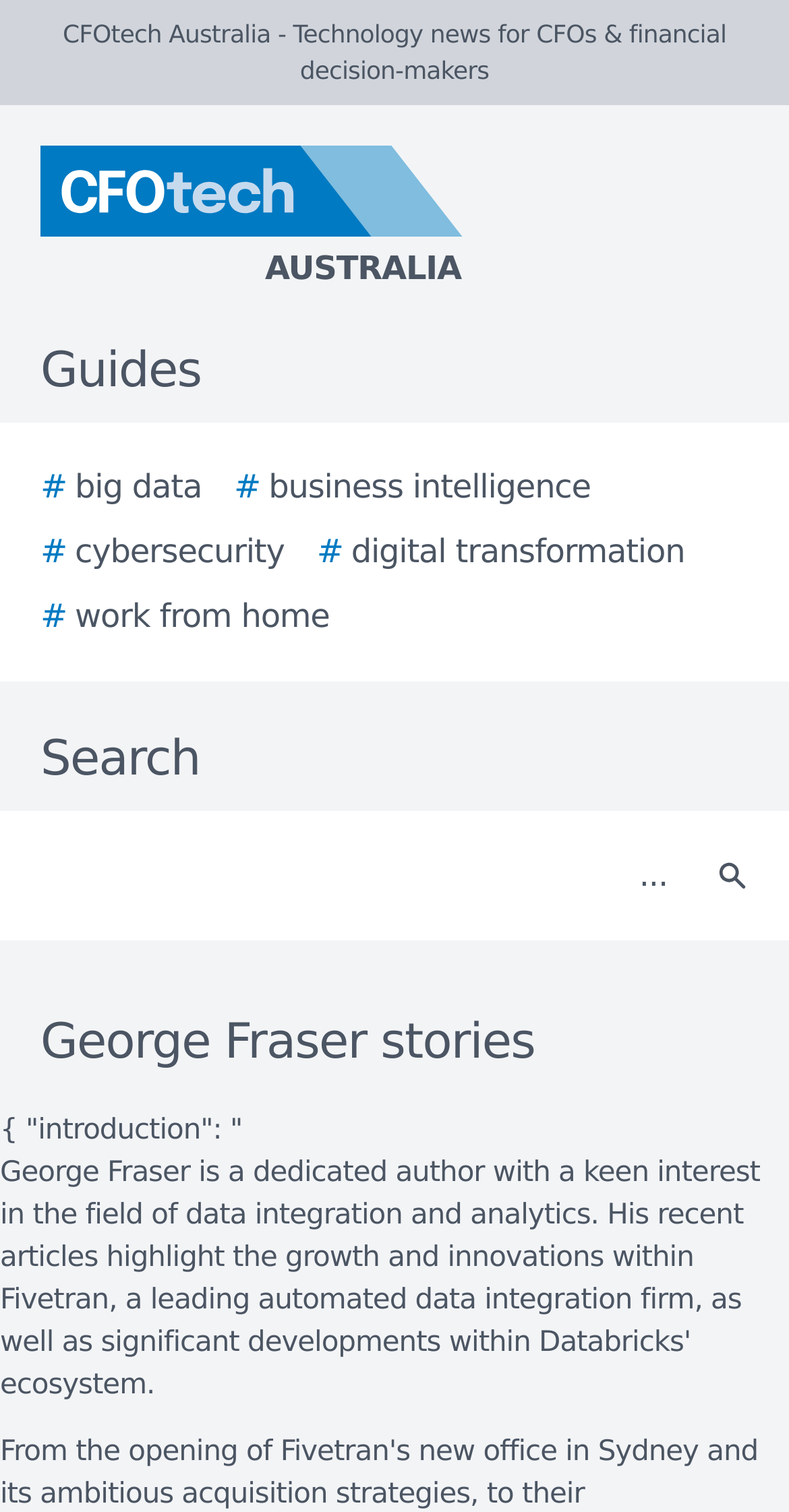What is the function of the button with a magnifying glass icon?
Using the information from the image, give a concise answer in one word or a short phrase.

Search